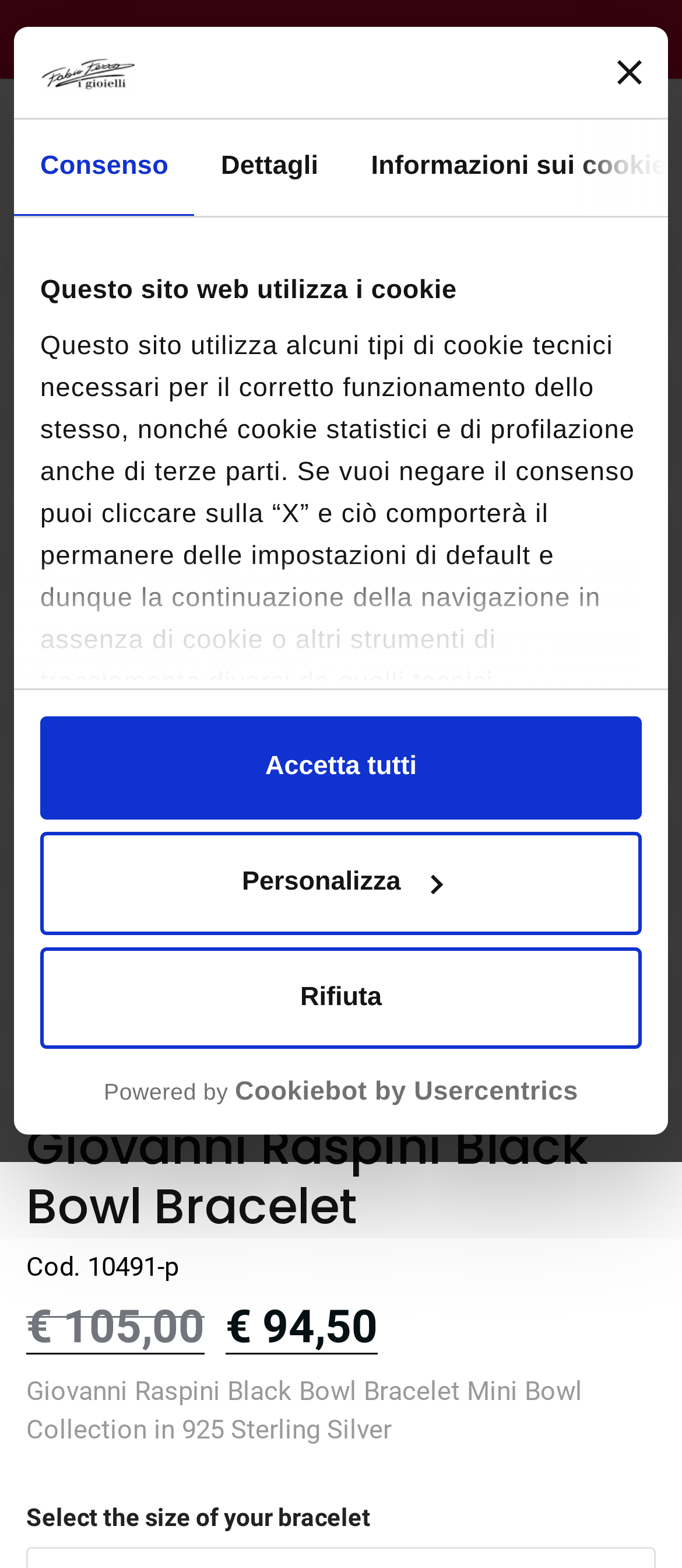What is the original price of the bracelet?
Refer to the image and provide a one-word or short phrase answer.

€105,00